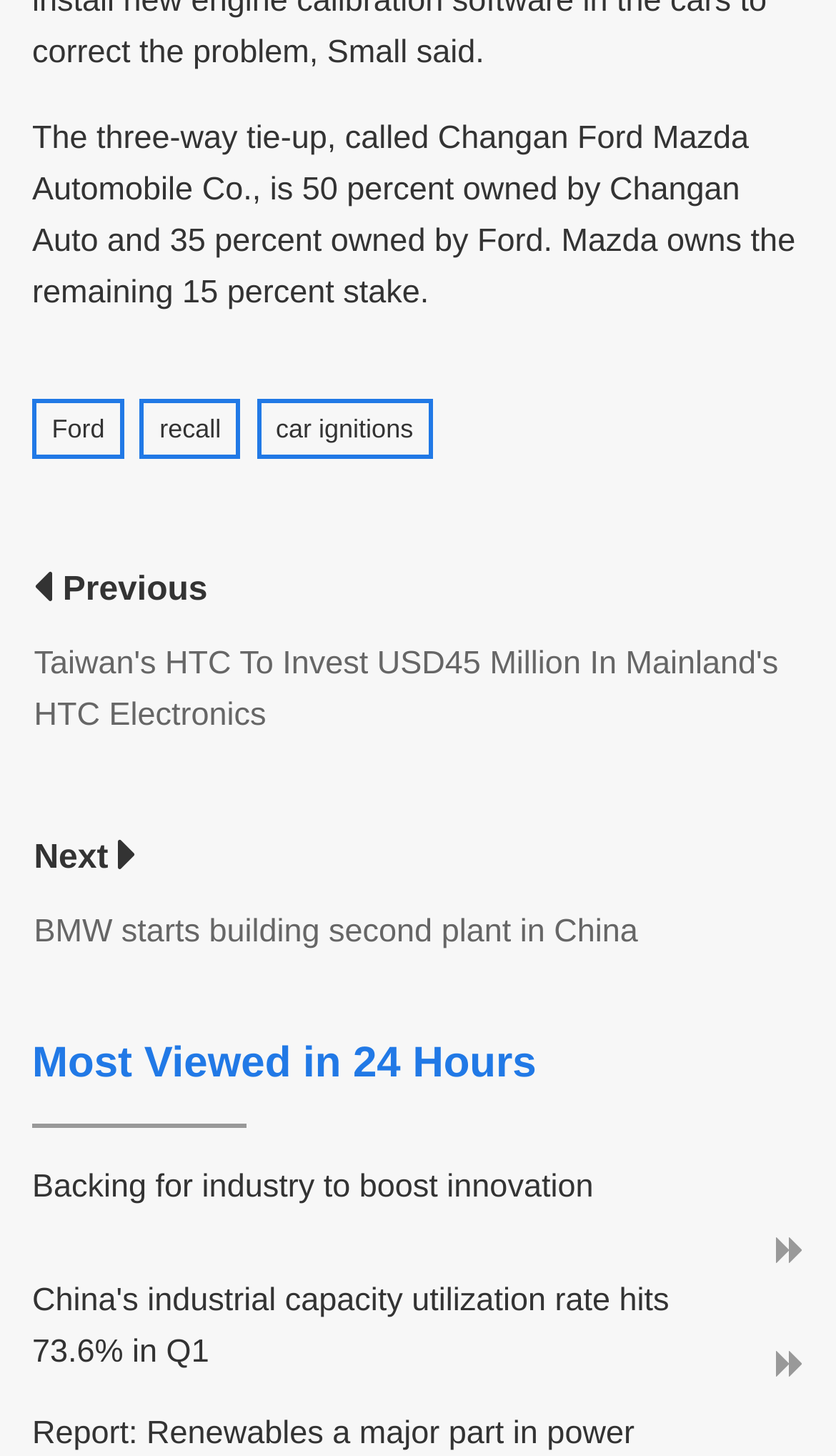What is the ownership percentage of Ford in Changan Ford Mazda Automobile Co.?
Respond with a short answer, either a single word or a phrase, based on the image.

35 percent